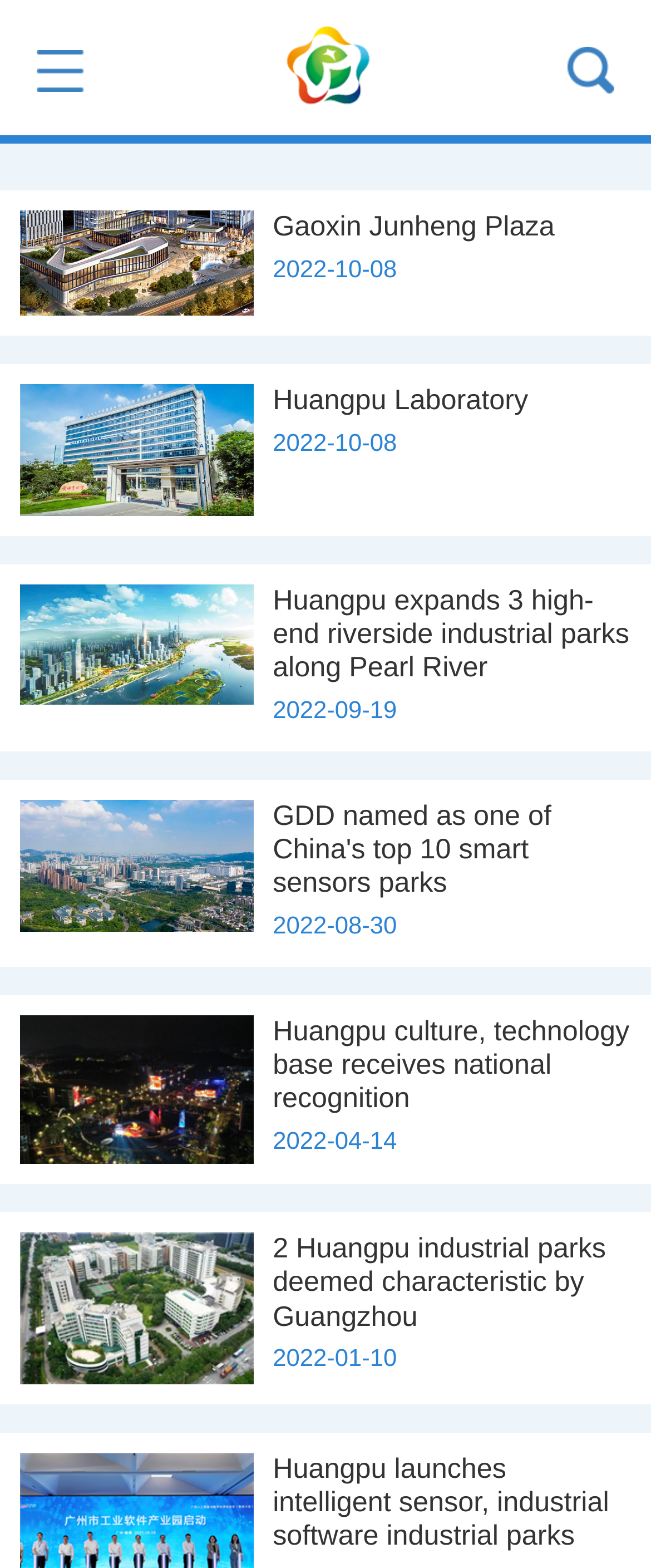What is the date of the last news item? From the image, respond with a single word or brief phrase.

2022-01-10